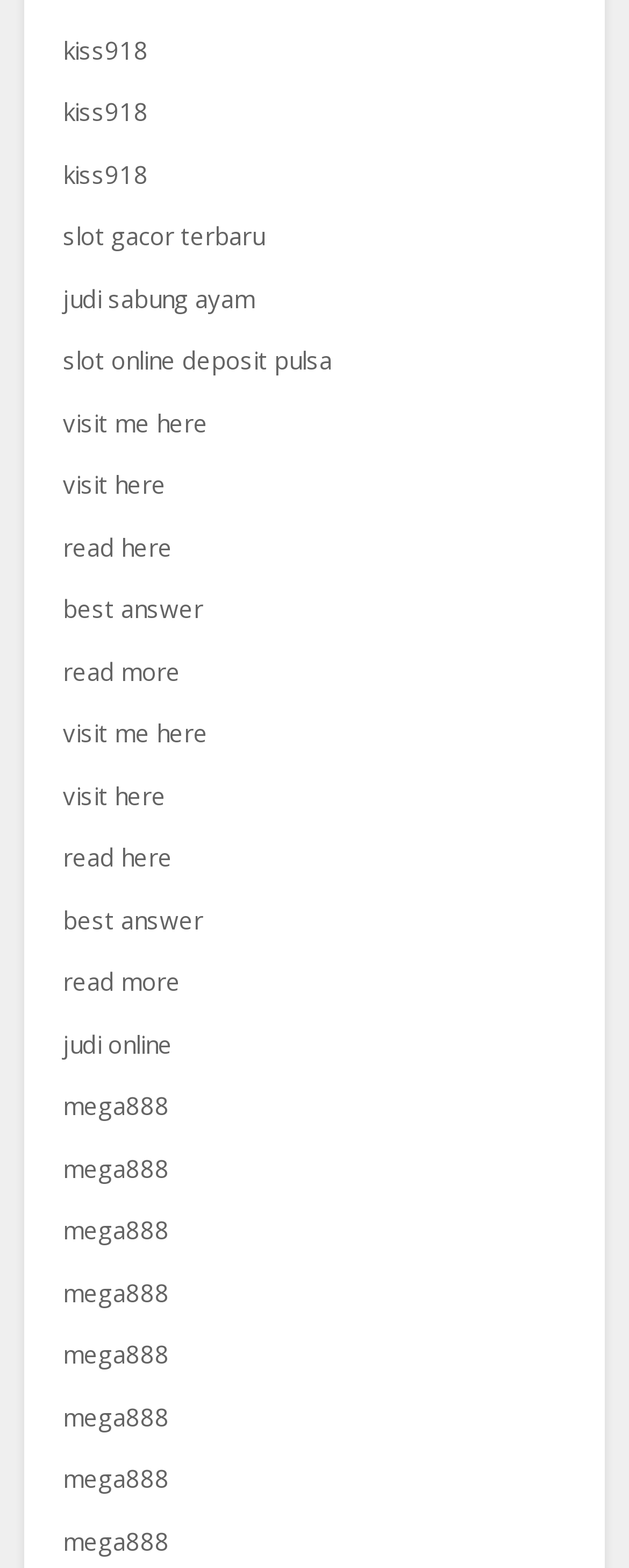Given the description slot online deposit pulsa, predict the bounding box coordinates of the UI element. Ensure the coordinates are in the format (top-left x, top-left y, bottom-right x, bottom-right y) and all values are between 0 and 1.

[0.1, 0.22, 0.528, 0.24]